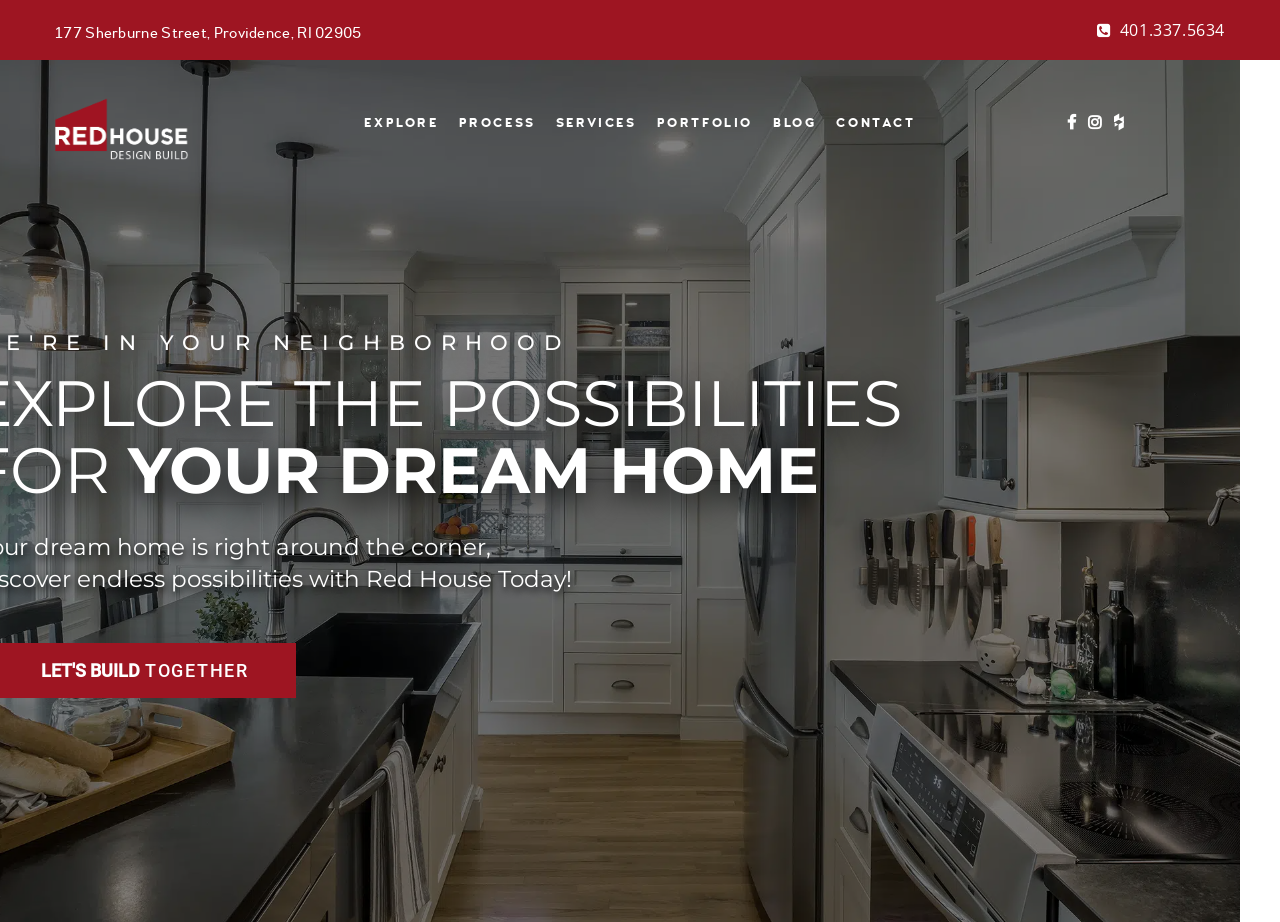Pinpoint the bounding box coordinates for the area that should be clicked to perform the following instruction: "view the portfolio".

[0.505, 0.121, 0.596, 0.153]